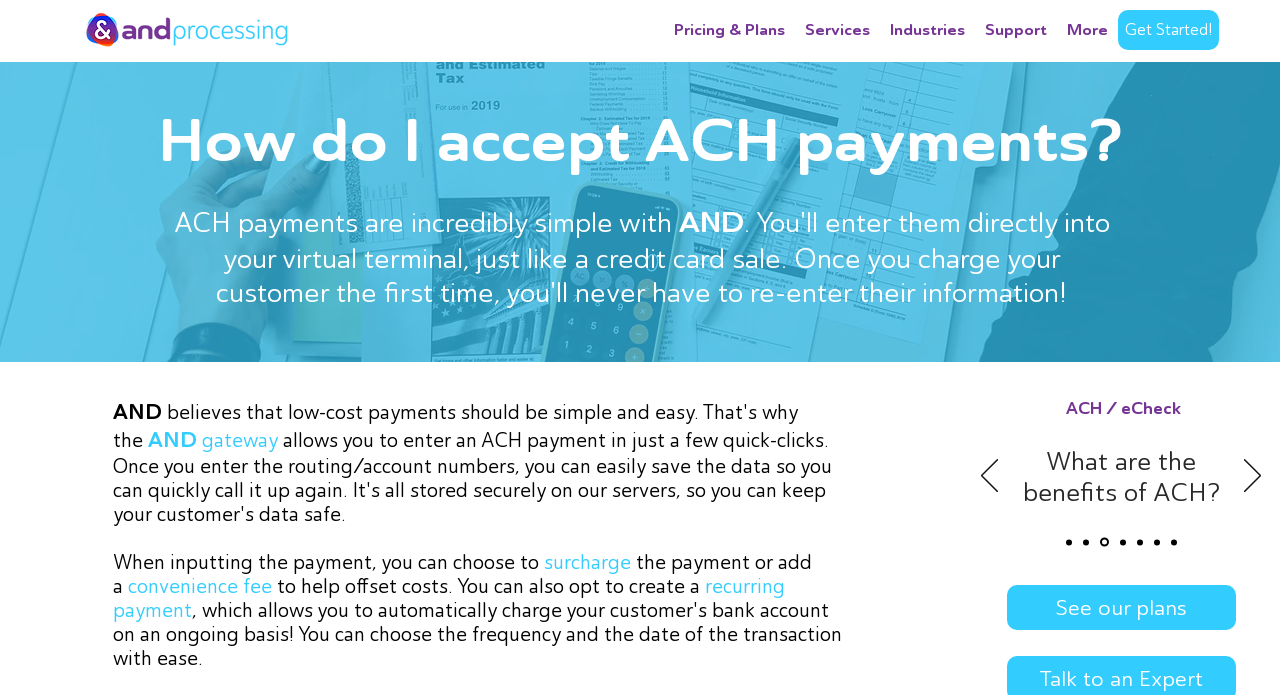Please specify the bounding box coordinates in the format (top-left x, top-left y, bottom-right x, bottom-right y), with values ranging from 0 to 1. Identify the bounding box for the UI component described as follows: recurring payment

[0.088, 0.826, 0.613, 0.895]